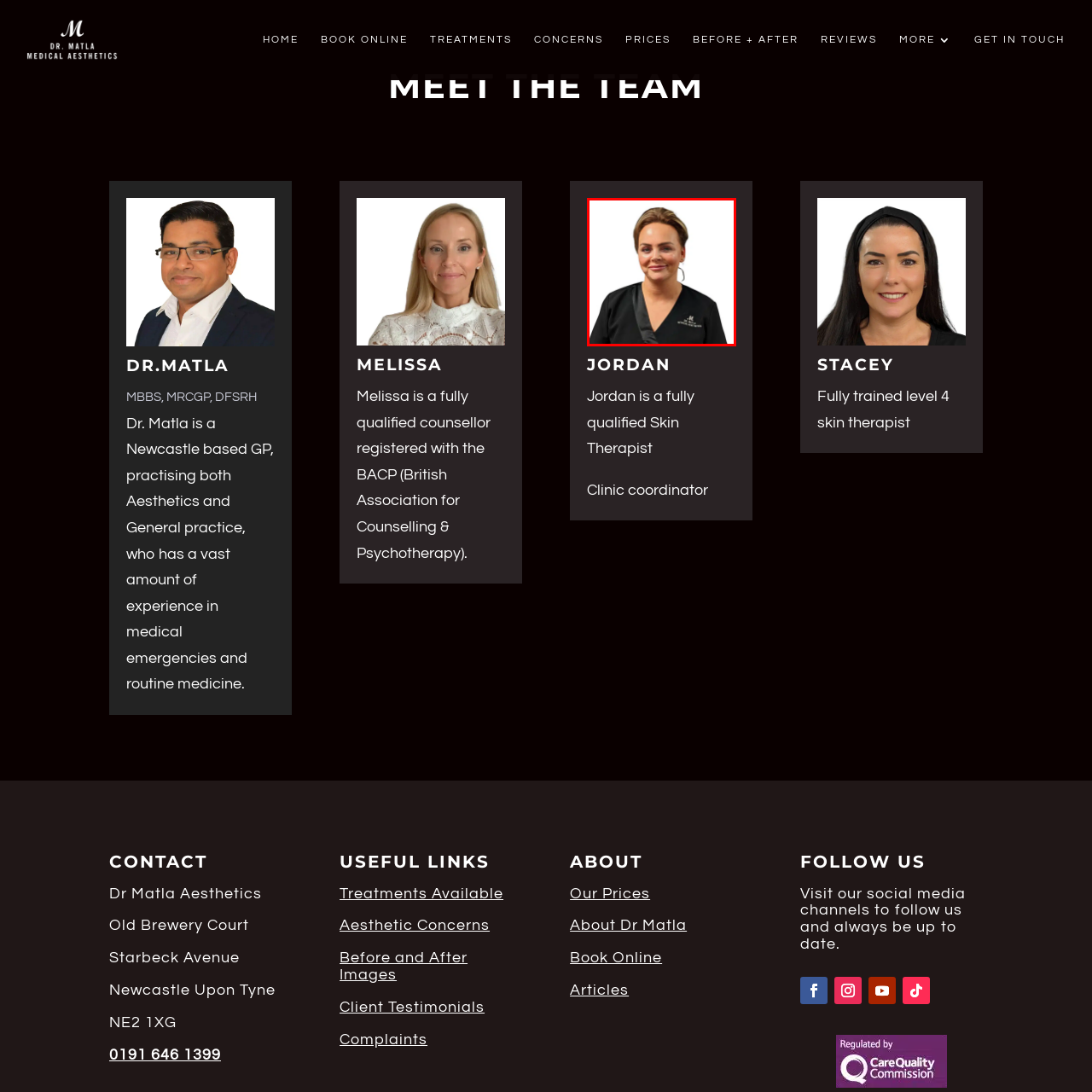Direct your attention to the area enclosed by the green rectangle and deliver a comprehensive answer to the subsequent question, using the image as your reference: 
Does Jordan have a single role at the clinic?

According to the caption, Jordan serves as both a Skin Therapist and the clinic coordinator, showcasing her dual responsibilities in providing quality care and management at the aesthetics practice.